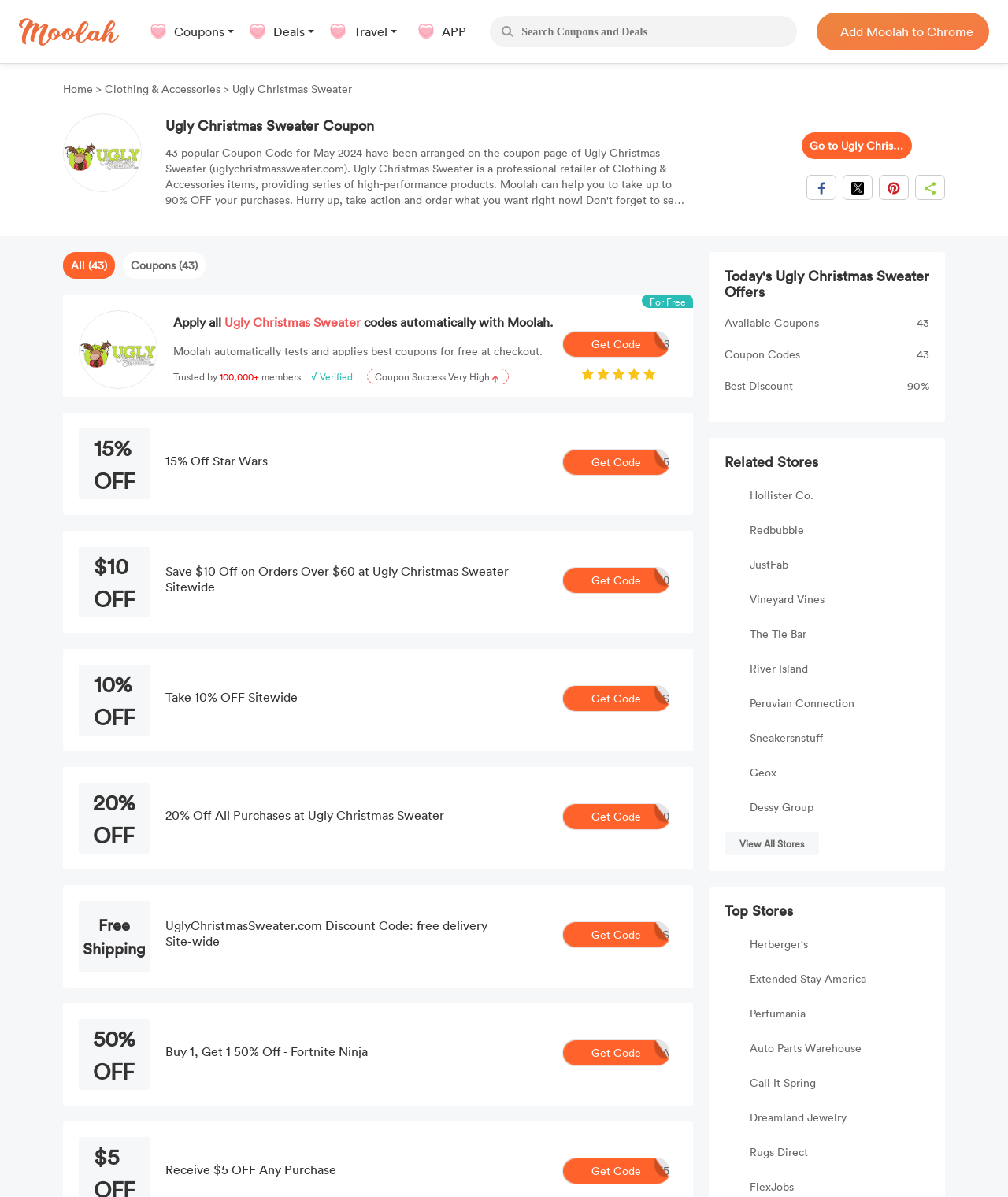Please use the details from the image to answer the following question comprehensively:
How many Ugly Christmas Sweater coupons are available?

I counted the number of coupons listed on the webpage, and there are 43 coupons available.